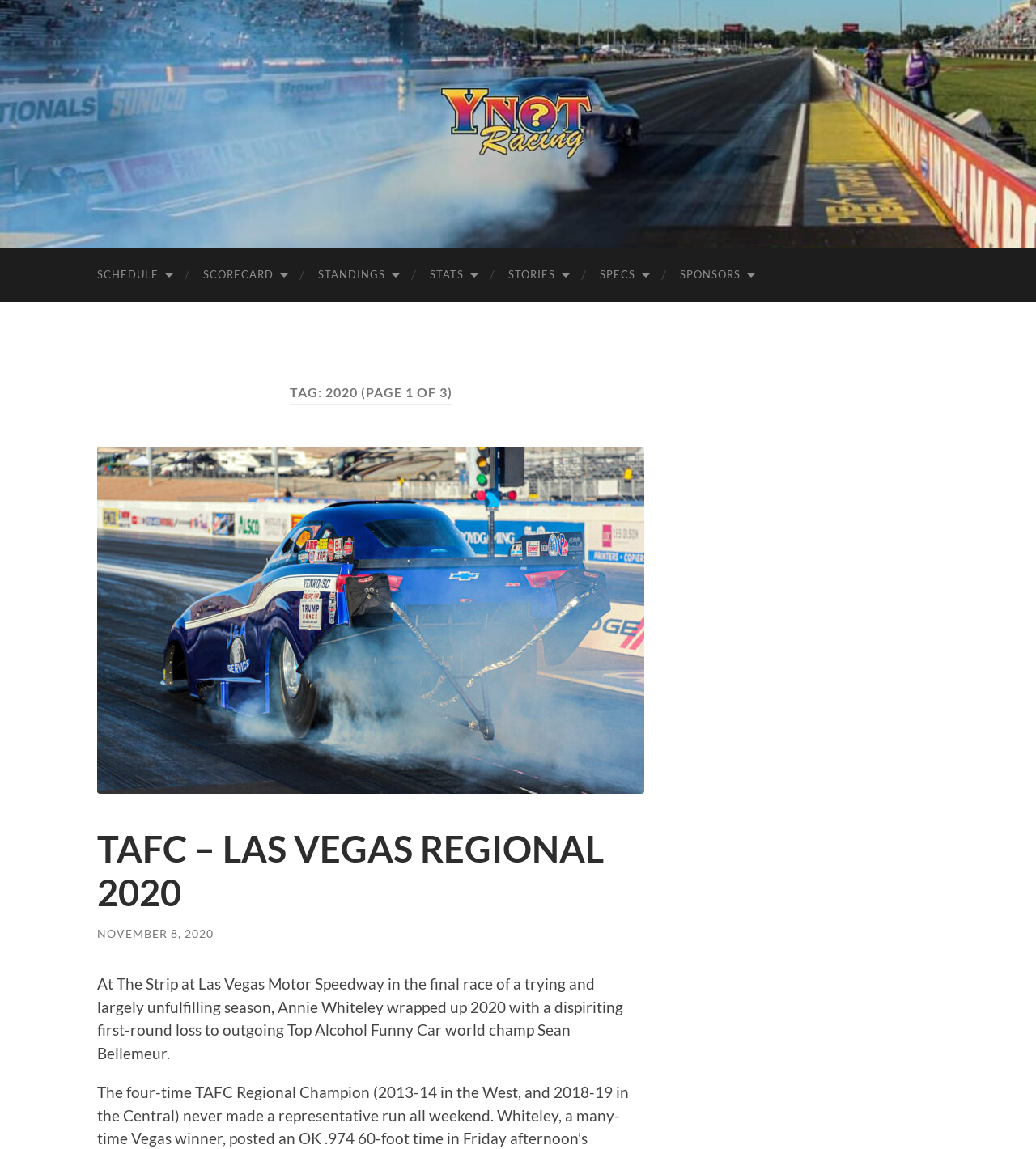Please specify the bounding box coordinates of the element that should be clicked to execute the given instruction: 'click YNot Racing'. Ensure the coordinates are four float numbers between 0 and 1, expressed as [left, top, right, bottom].

[0.418, 0.07, 0.582, 0.142]